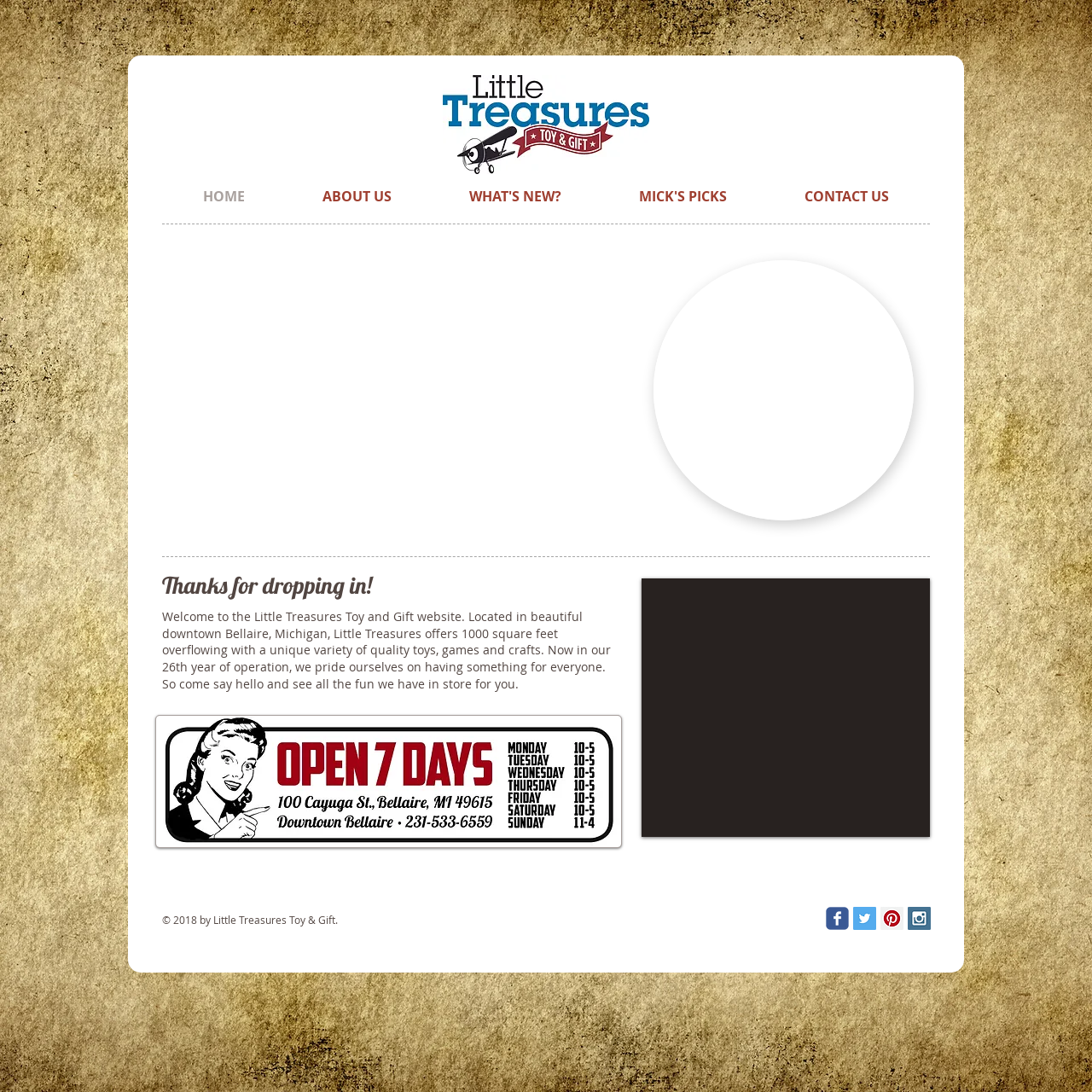Provide the bounding box for the UI element matching this description: "aria-label="Wix Facebook page"".

[0.756, 0.831, 0.777, 0.852]